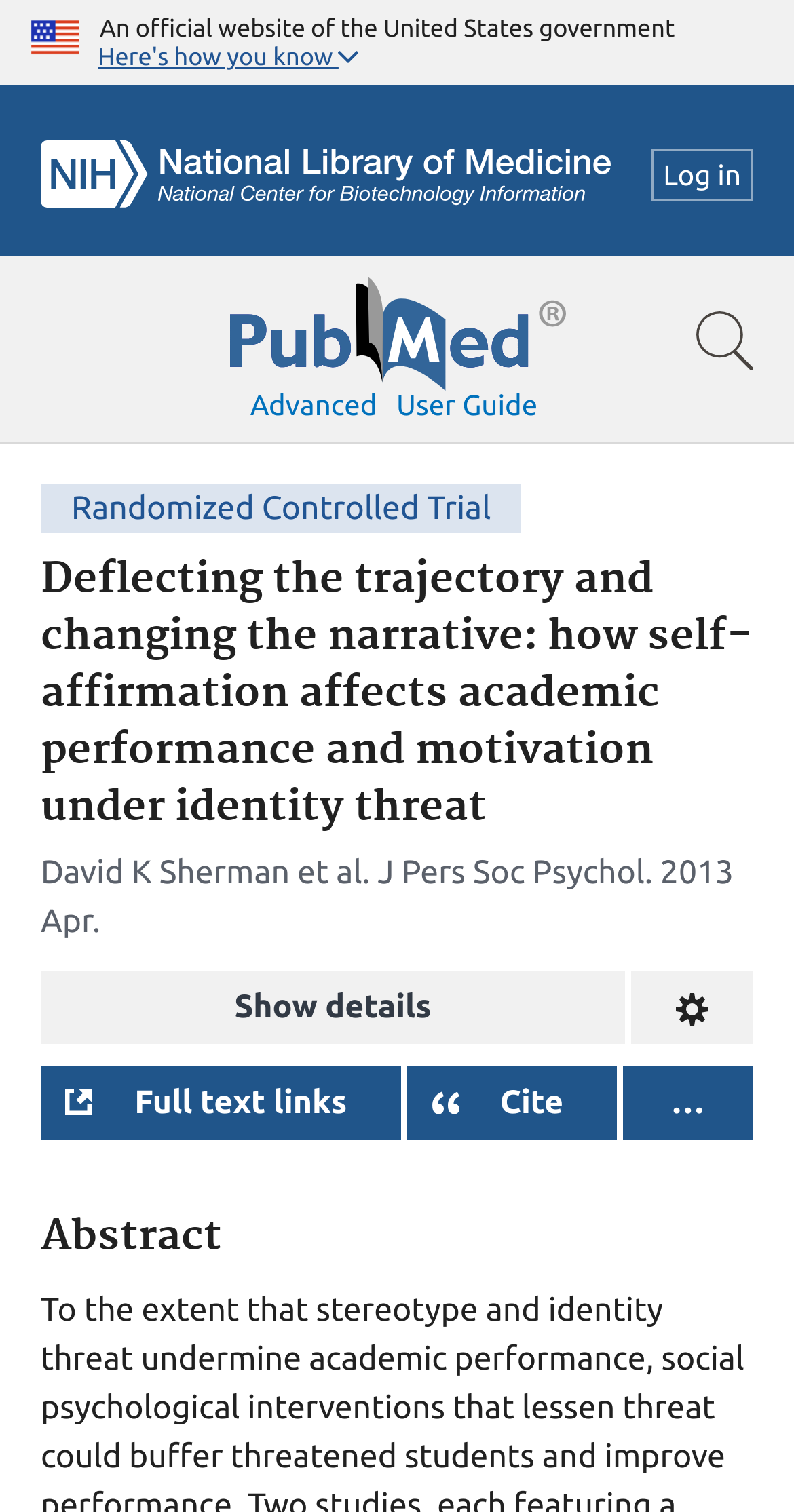Locate the bounding box coordinates of the area that needs to be clicked to fulfill the following instruction: "Log in to the system". The coordinates should be in the format of four float numbers between 0 and 1, namely [left, top, right, bottom].

[0.82, 0.098, 0.949, 0.133]